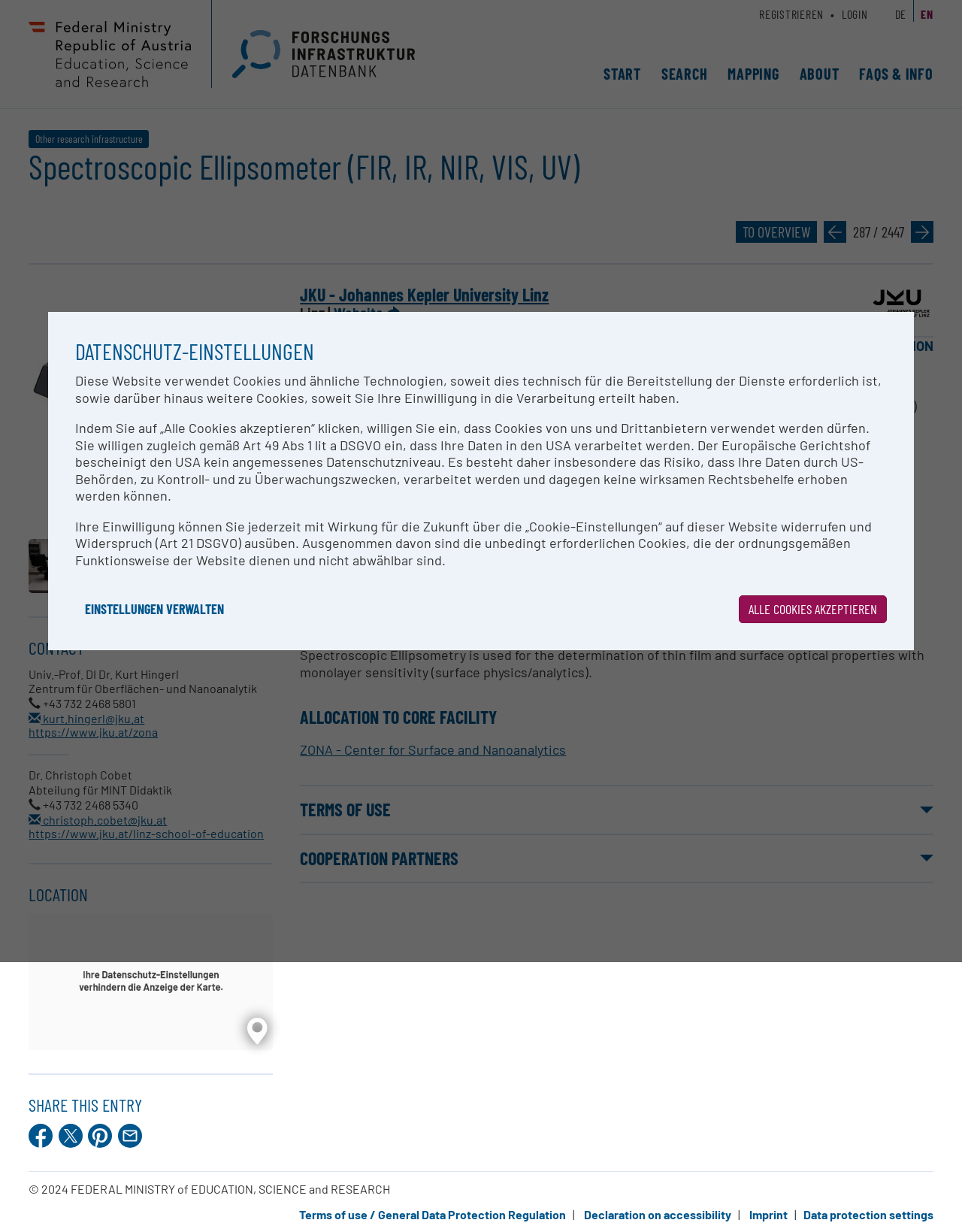Analyze the image and deliver a detailed answer to the question: Who is the contact person?

The contact person can be found in the section 'CONTACT PERSON' which lists Univ.-Prof. DI Dr. Kurt Hingerl as the contact person.